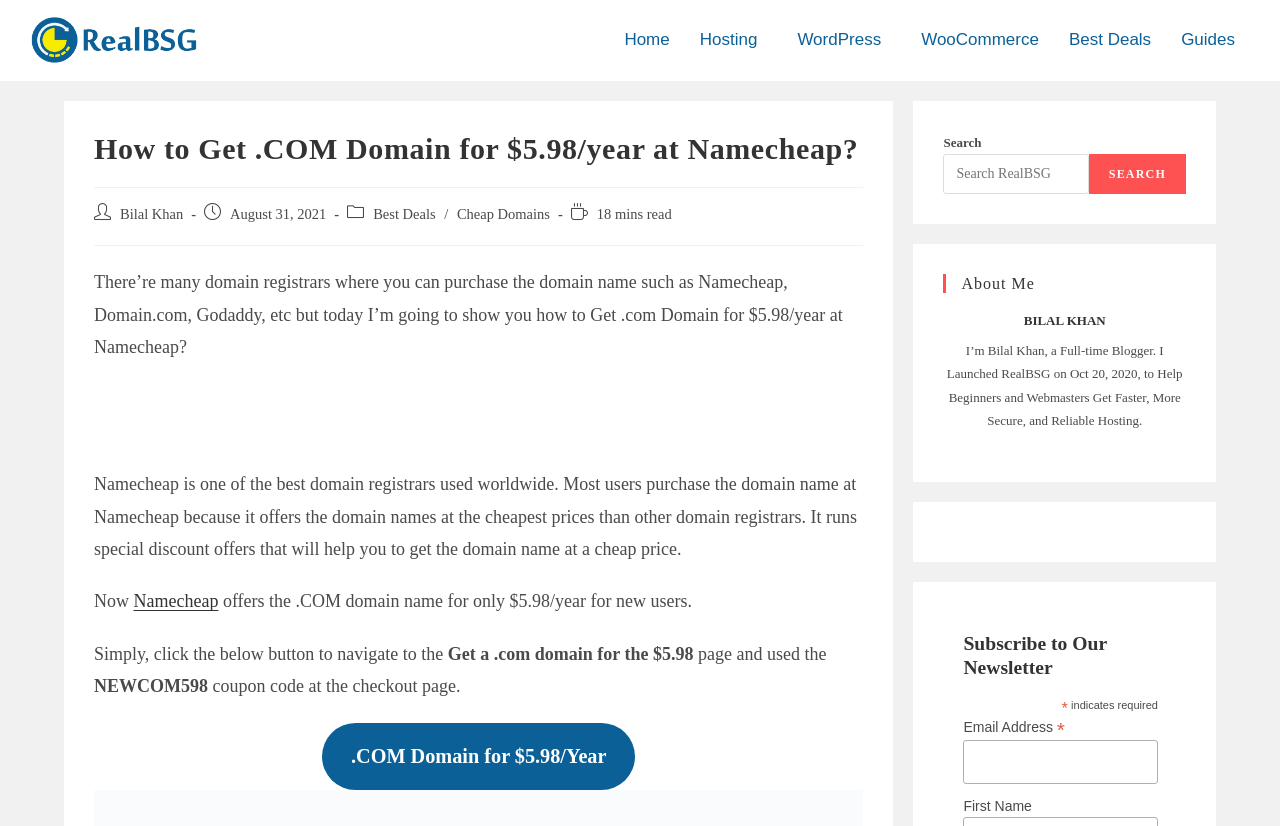Please identify the primary heading of the webpage and give its text content.

Get .Com Domain for $5.98/year at Namecheap